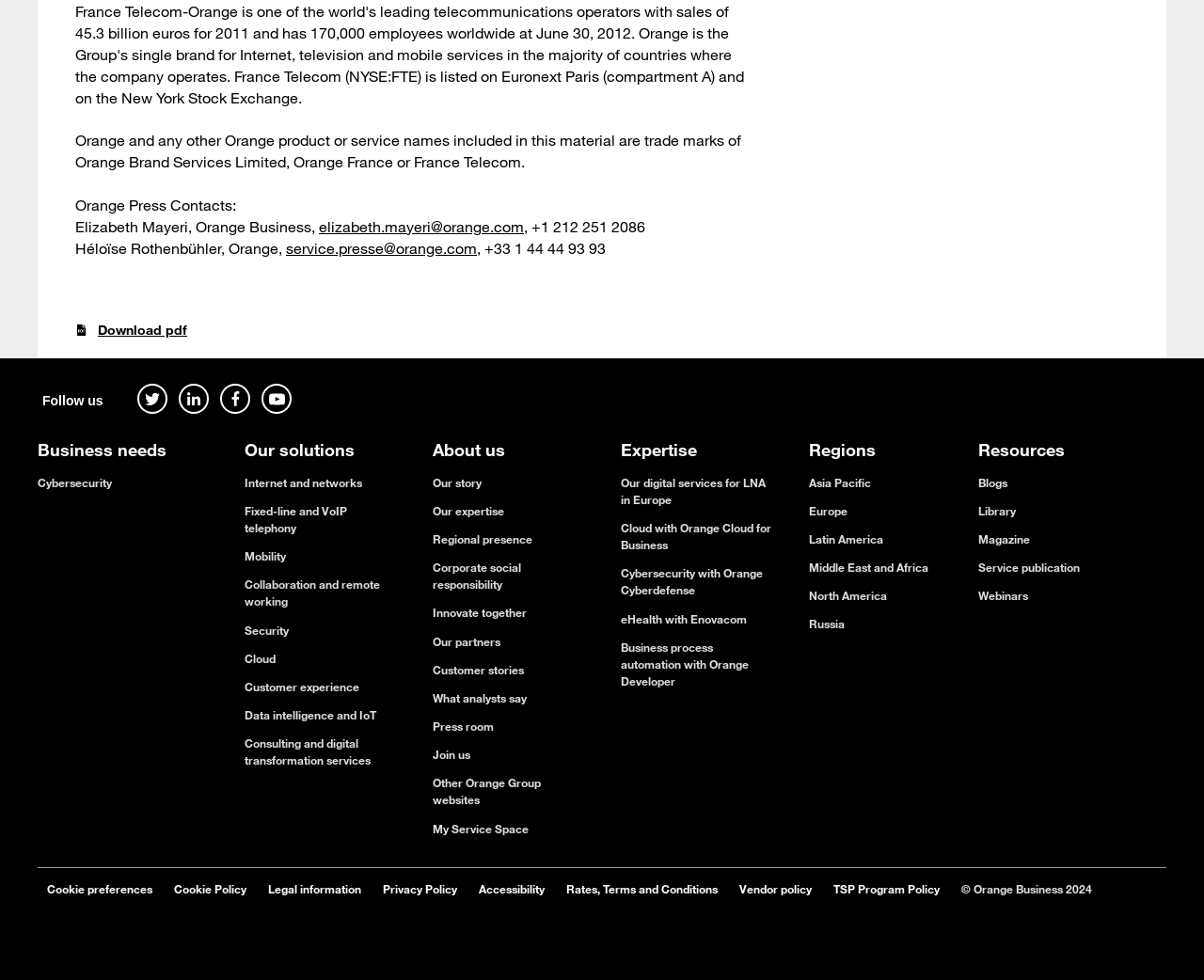What is the purpose of the 'Follow us' section?
Based on the image, provide your answer in one word or phrase.

To follow Orange on social media